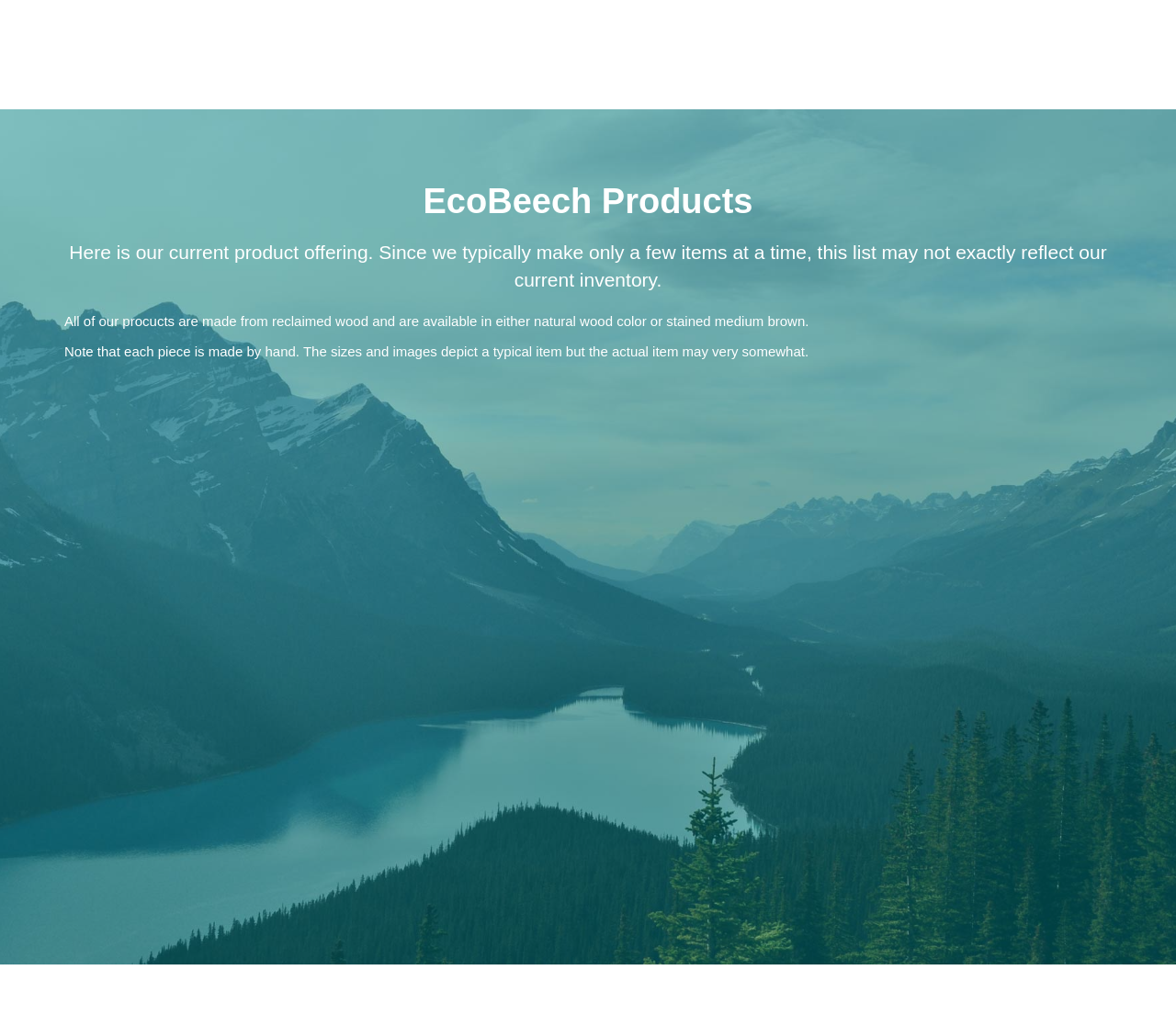Utilize the information from the image to answer the question in detail:
What is the purpose of contacting the website owners?

The webpage mentions 'Be sure to contact us with your special requests.' This implies that the purpose of contacting the website owners is to make special requests, possibly for custom orders or modifications to their products.